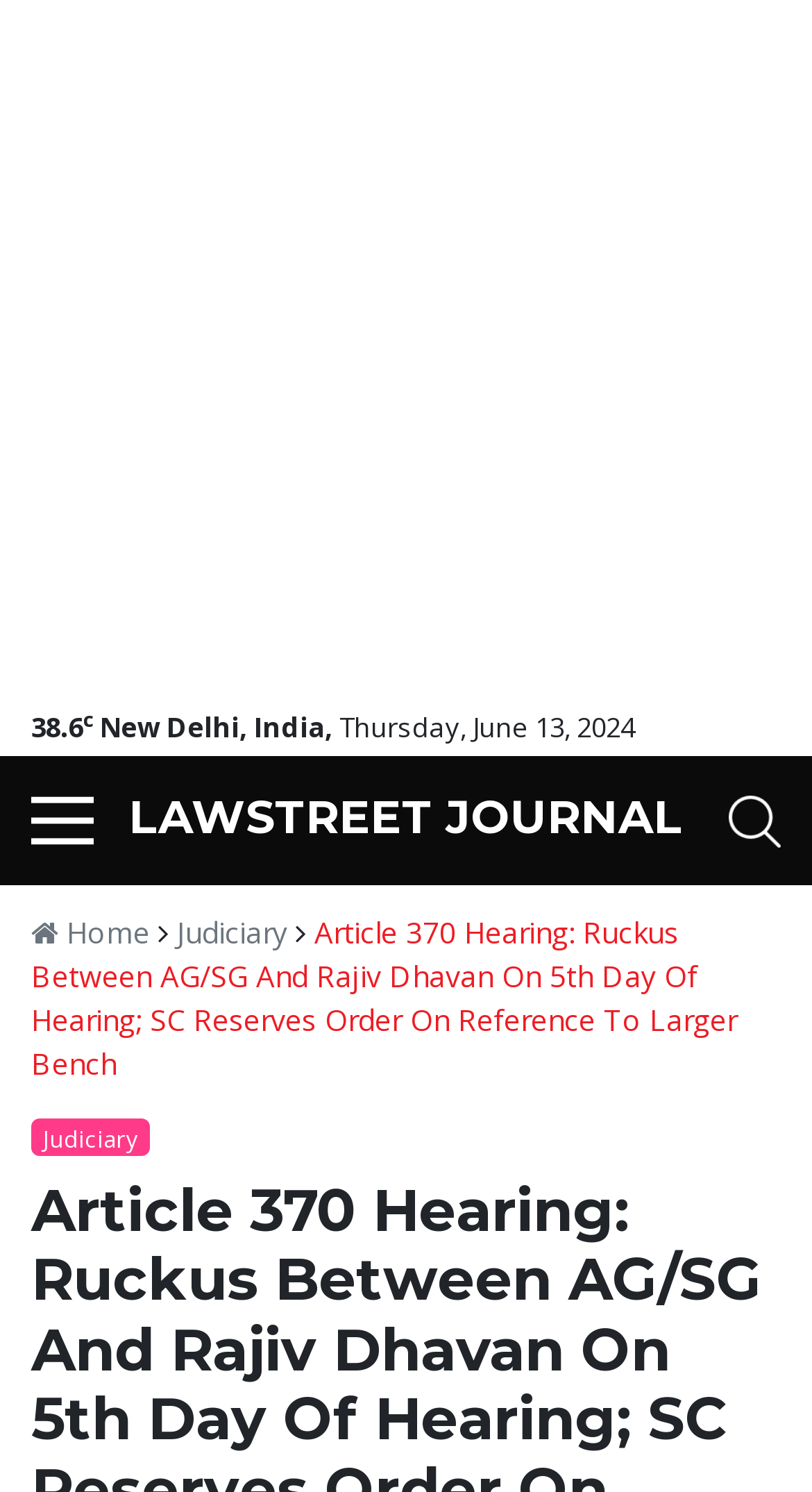What is the date mentioned in the webpage?
Please answer using one word or phrase, based on the screenshot.

Thursday, June 13, 2024